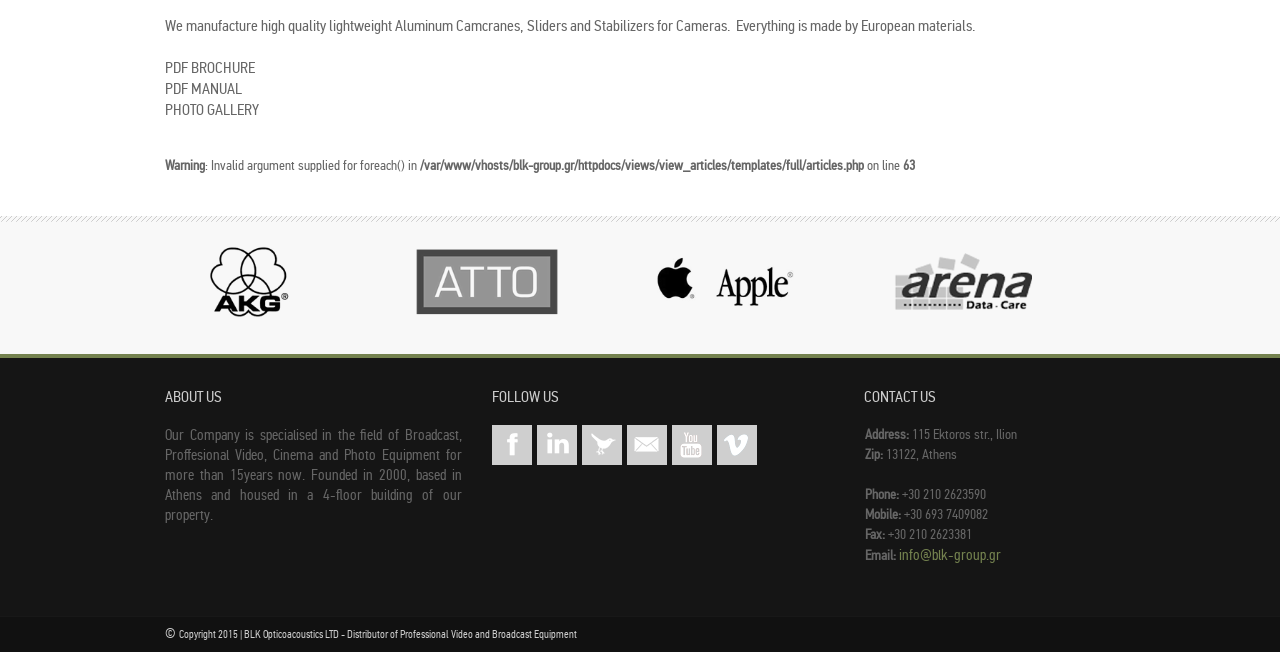Find the bounding box coordinates corresponding to the UI element with the description: "parent_node: FOLLOW US title="Facebook"". The coordinates should be formatted as [left, top, right, bottom], with values as floats between 0 and 1.

[0.384, 0.652, 0.415, 0.714]